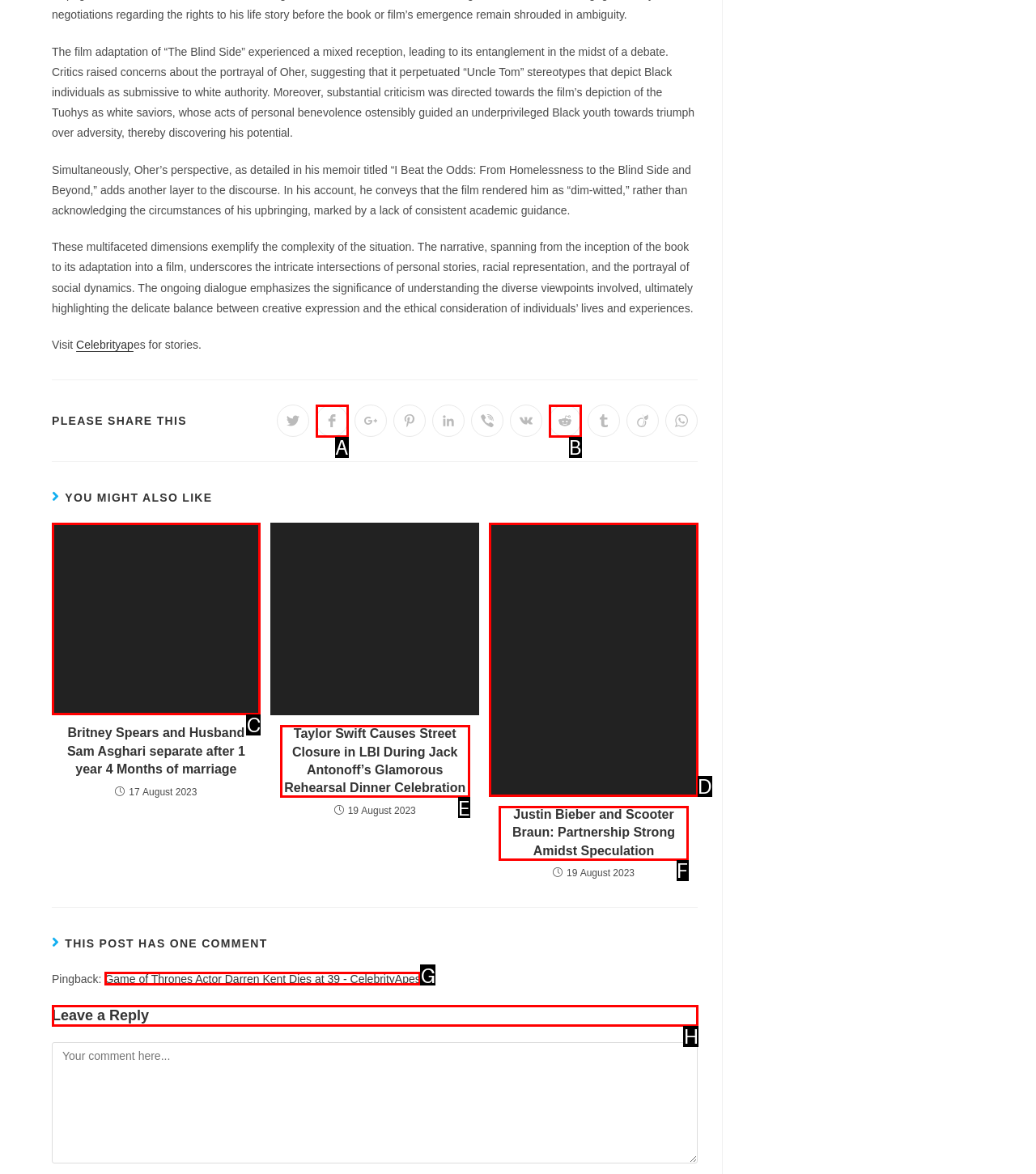Indicate which HTML element you need to click to complete the task: Leave a reply. Provide the letter of the selected option directly.

H